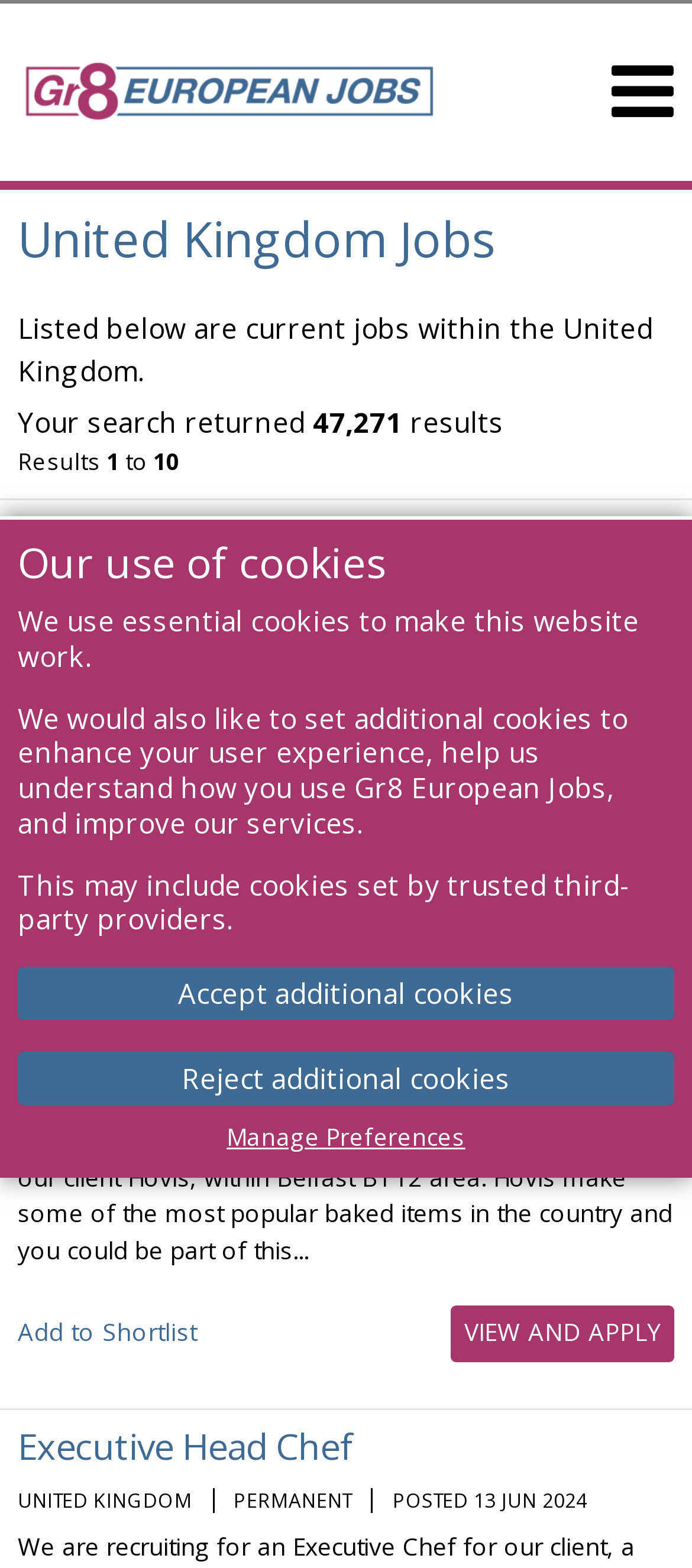Please indicate the bounding box coordinates for the clickable area to complete the following task: "Apply for Executive Head Chef job". The coordinates should be specified as four float numbers between 0 and 1, i.e., [left, top, right, bottom].

[0.65, 0.833, 0.974, 0.869]